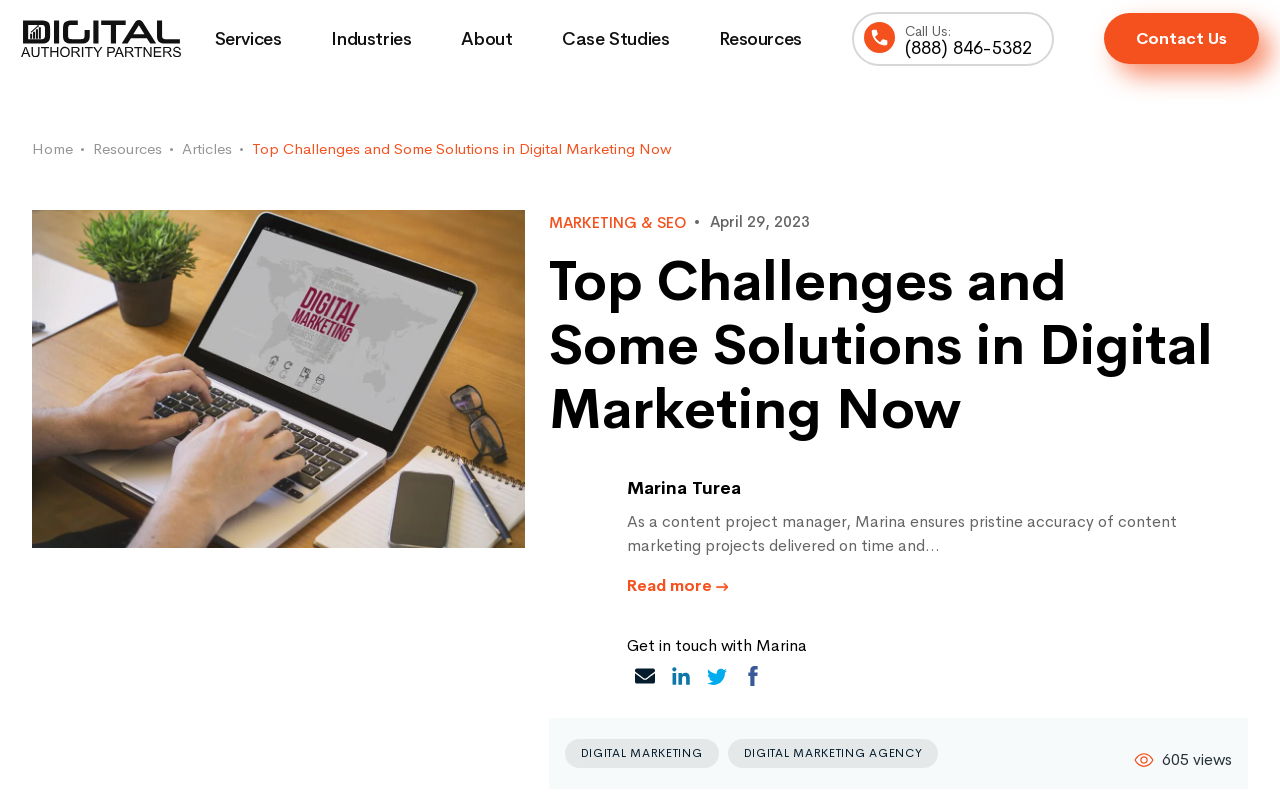Could you provide the bounding box coordinates for the portion of the screen to click to complete this instruction: "Read the article 'Top Challenges and Some Solutions in Digital Marketing Now'"?

[0.197, 0.173, 0.525, 0.197]